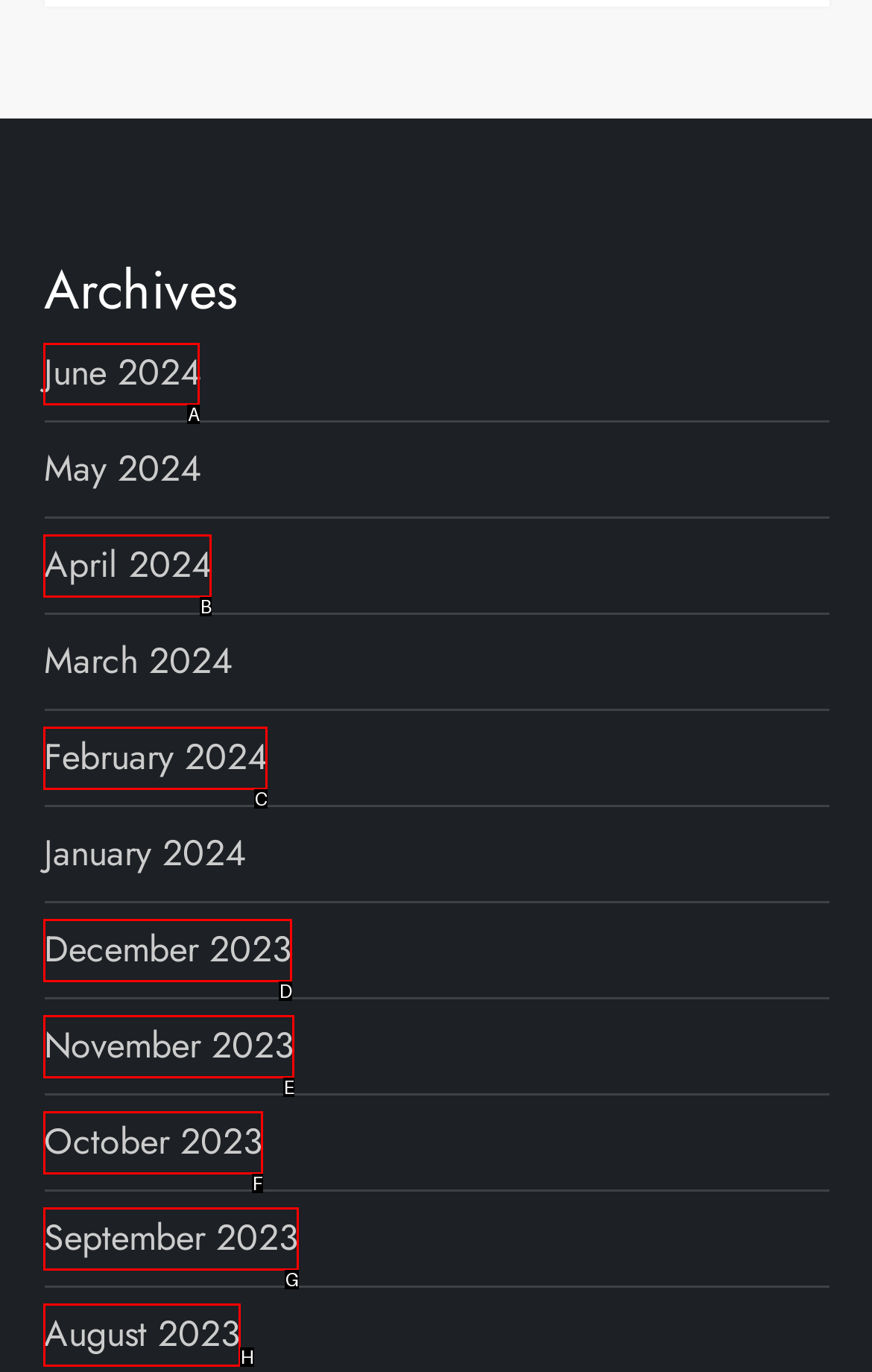Which choice should you pick to execute the task: view archives for June 2024
Respond with the letter associated with the correct option only.

A